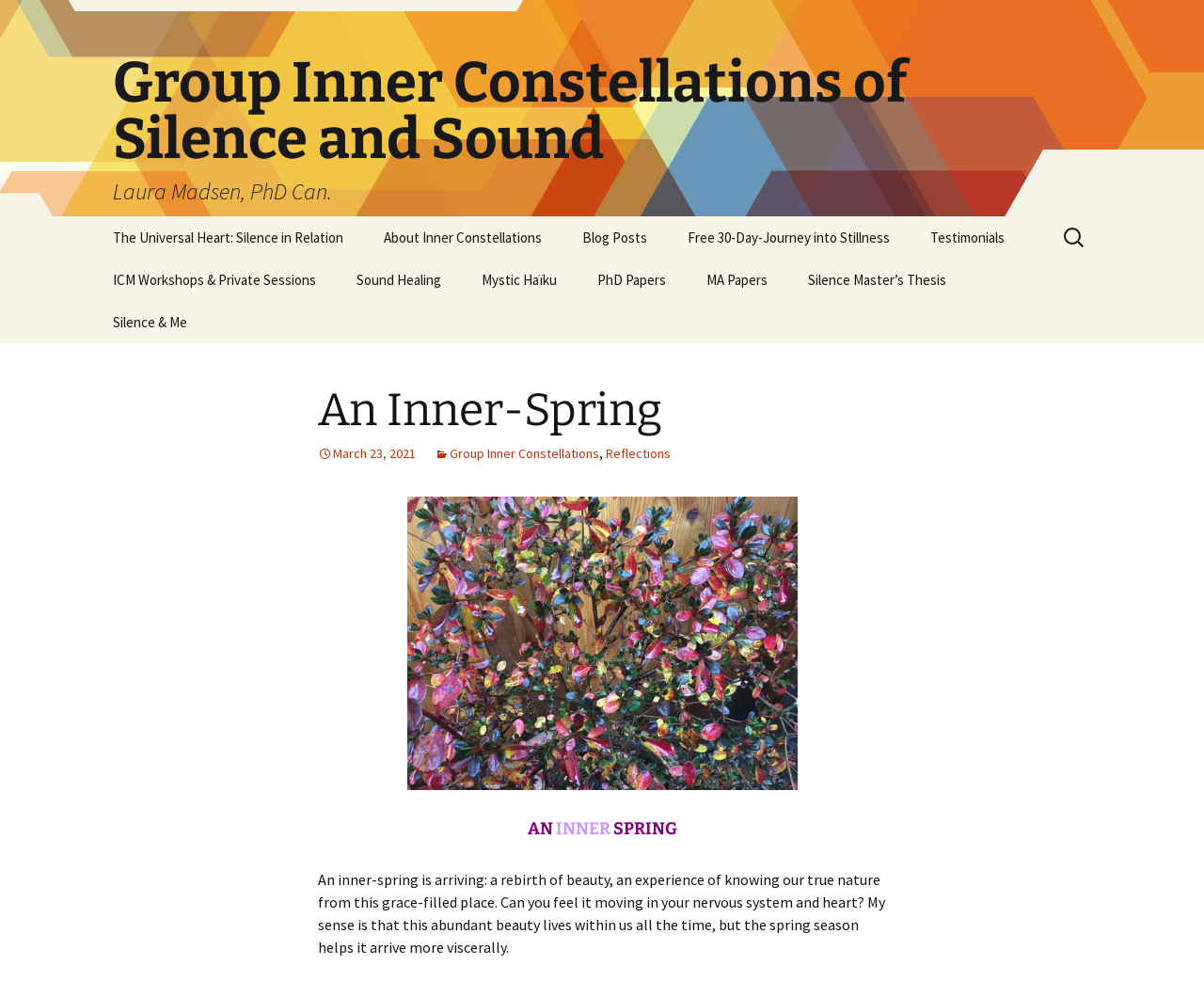Reply to the question with a single word or phrase:
Who is the author of the website?

Laura Madsen